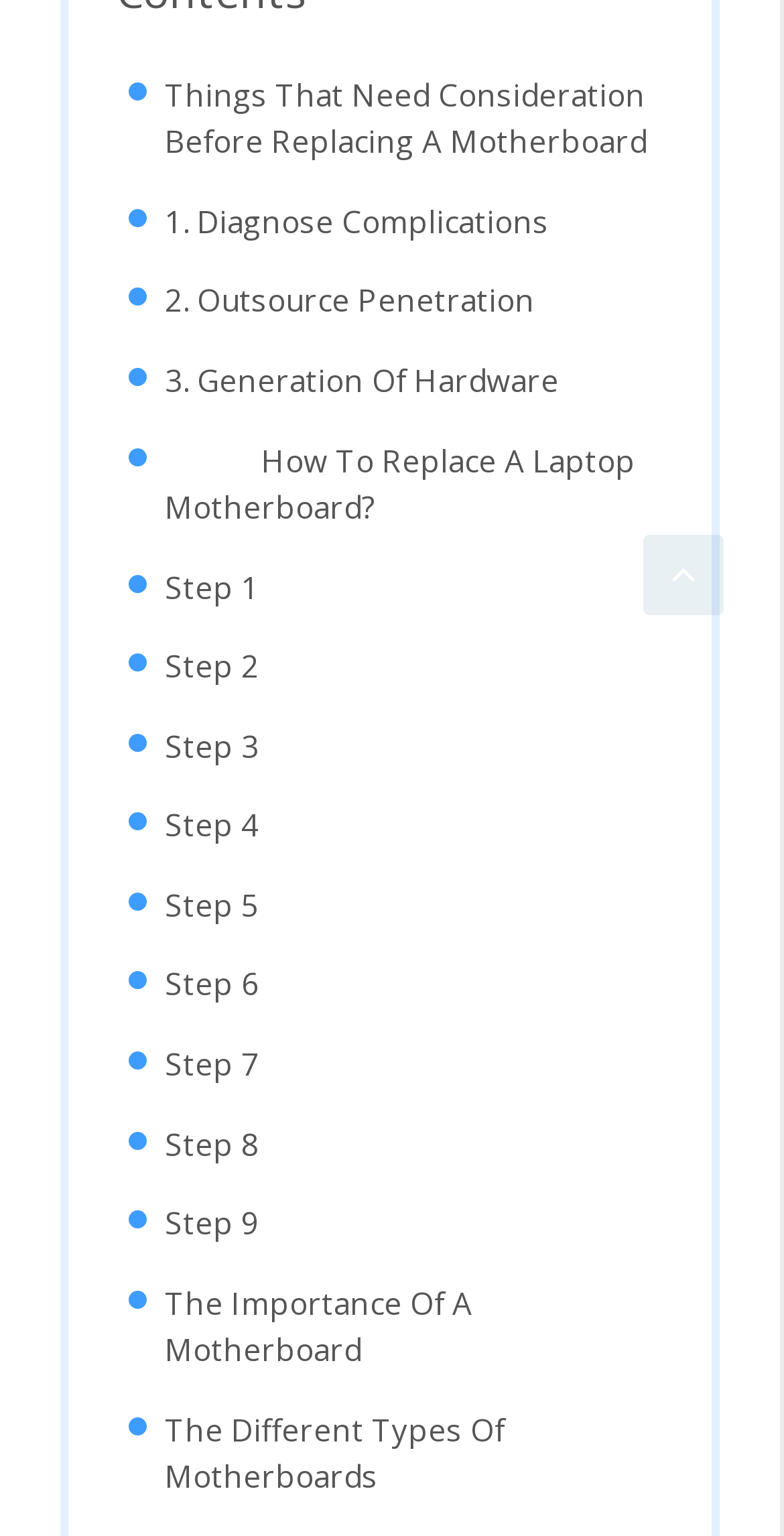What is the importance of a motherboard?
Please provide a detailed answer to the question.

I saw a link 'The Importance Of A Motherboard', which implies that a motherboard is important, but the webpage does not provide further details on why it is important.